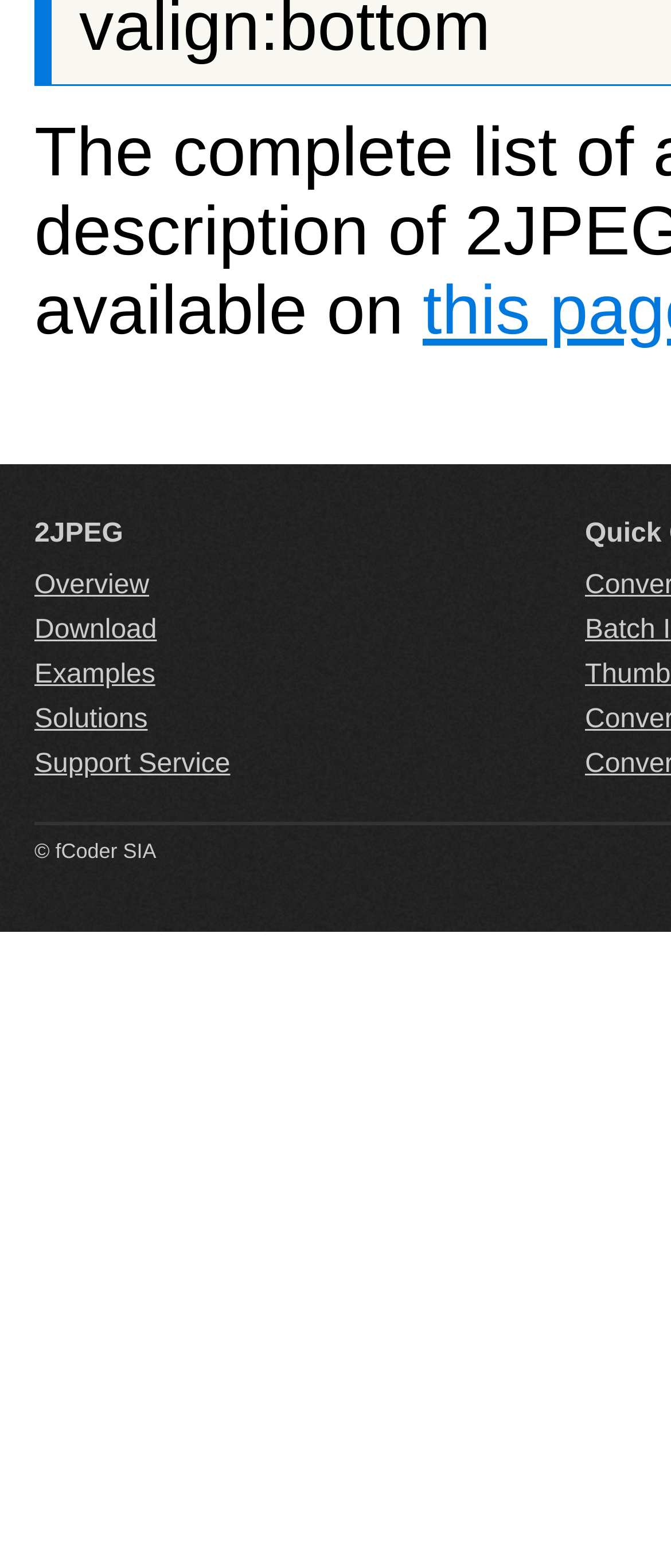What is the purpose of the 'Support Service' link?
Please give a detailed answer to the question using the information shown in the image.

The 'Support Service' link is likely used to provide support to users of the 2JPEG software, which may include troubleshooting, documentation, or other forms of assistance.